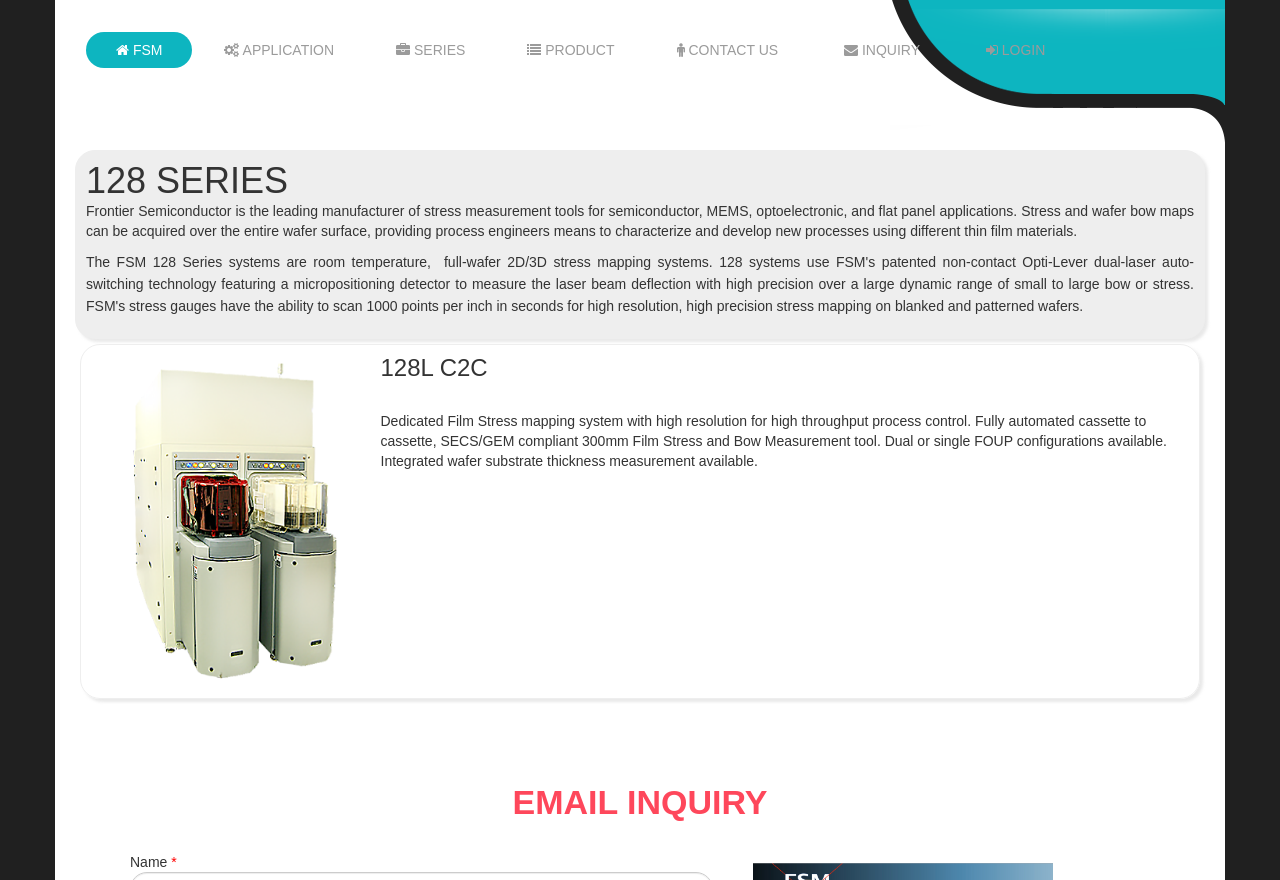Give a detailed overview of the webpage's appearance and contents.

The webpage is about Products, specifically focusing on semiconductor and related applications. At the top, there is a navigation menu with six links: FSM, APPLICATION, SERIES, PRODUCT, CONTACT US, and LOGIN, evenly spaced and aligned horizontally. 

Below the navigation menu, there is a prominent heading "128 SERIES" that spans almost the entire width of the page. 

Underneath the heading, there is a paragraph of text that describes Frontier Semiconductor, a leading manufacturer of stress measurement tools for various applications. This text block is also quite wide, taking up most of the page's width.

Further down, there is another heading "128L C2C" followed by a detailed description of a film stress mapping system, which is a high-resolution tool for process control. This text block is also wide, but slightly narrower than the previous one.

At the bottom of the page, there is a section for email inquiry, marked by a heading "EMAIL INQUIRY". This section contains a label "Name" and an asterisk symbol, likely indicating a required field.